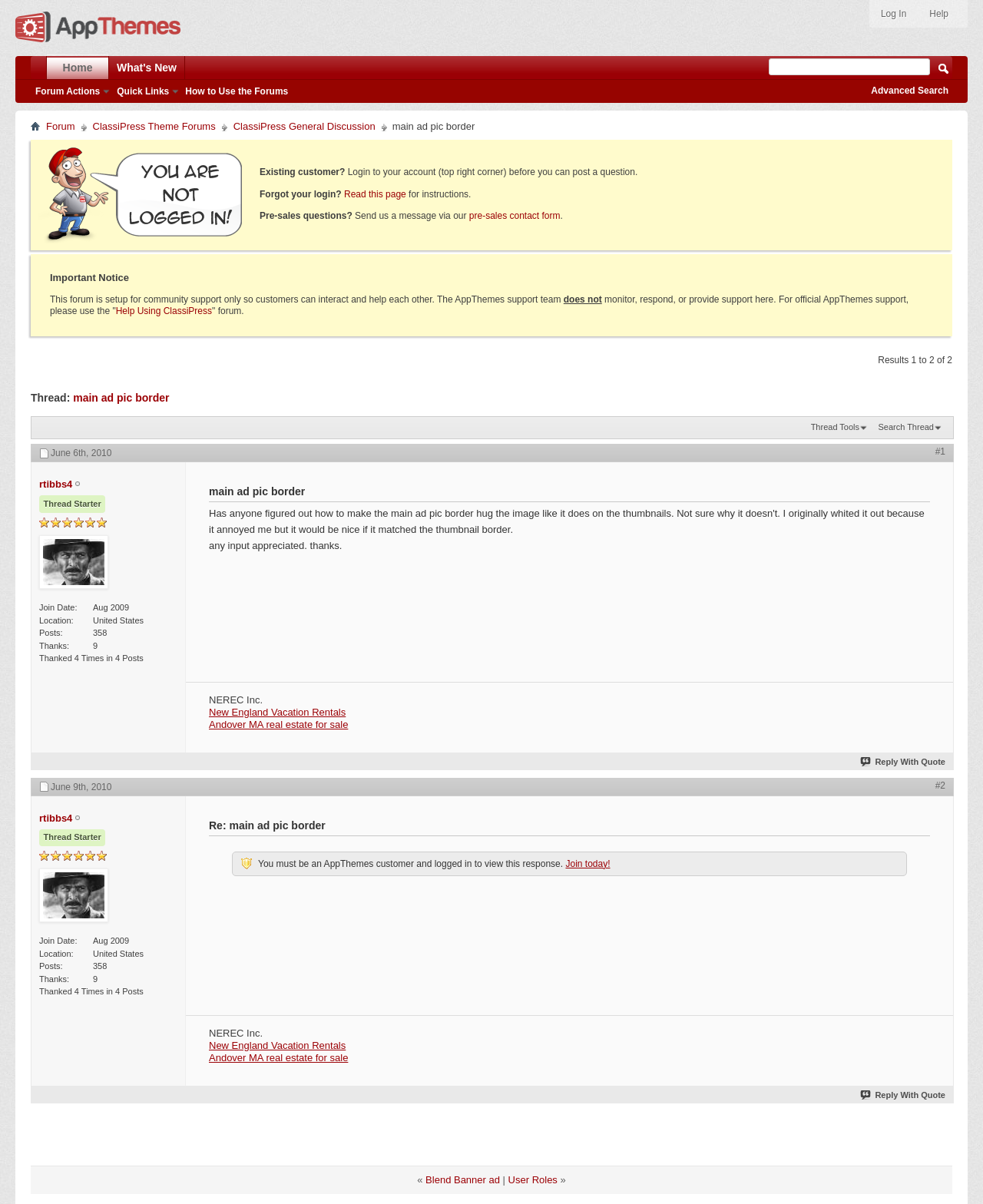Extract the bounding box coordinates for the UI element described by the text: "Blend Banner ad". The coordinates should be in the form of [left, top, right, bottom] with values between 0 and 1.

[0.433, 0.975, 0.509, 0.985]